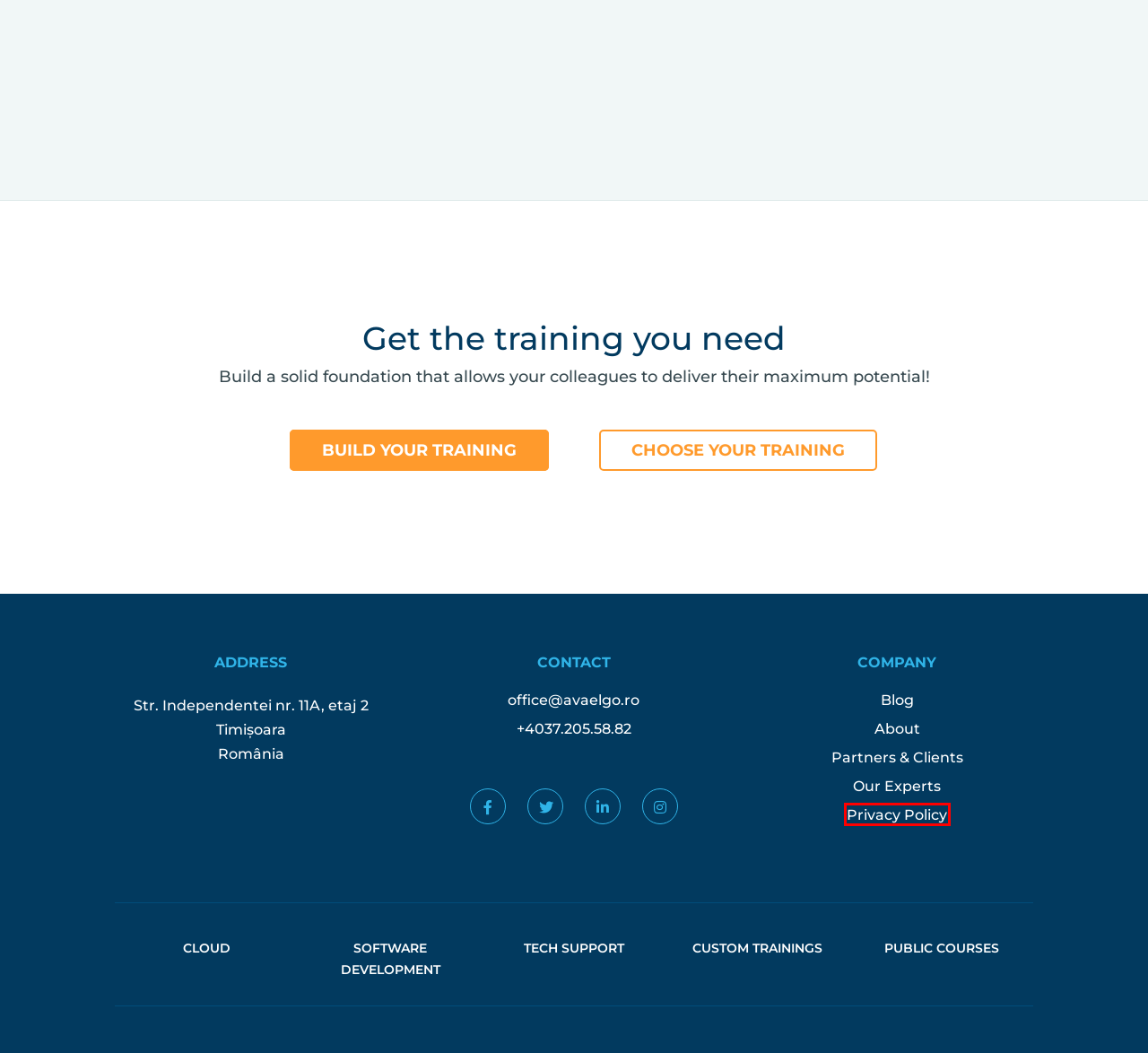Review the webpage screenshot and focus on the UI element within the red bounding box. Select the best-matching webpage description for the new webpage that follows after clicking the highlighted element. Here are the candidates:
A. Privacy Policy | Avaelgo
B. Tech Support | Avaelgo
C. Custom software development | Avaelgo
D. Partners & Clients | Avaelgo
E. About us | Avaelgo
F. Our Experts | Avaelgo
G. Explore Typeform | Create your own surveys, quizzes, forms
H. Public Courses | Avaelgo

A